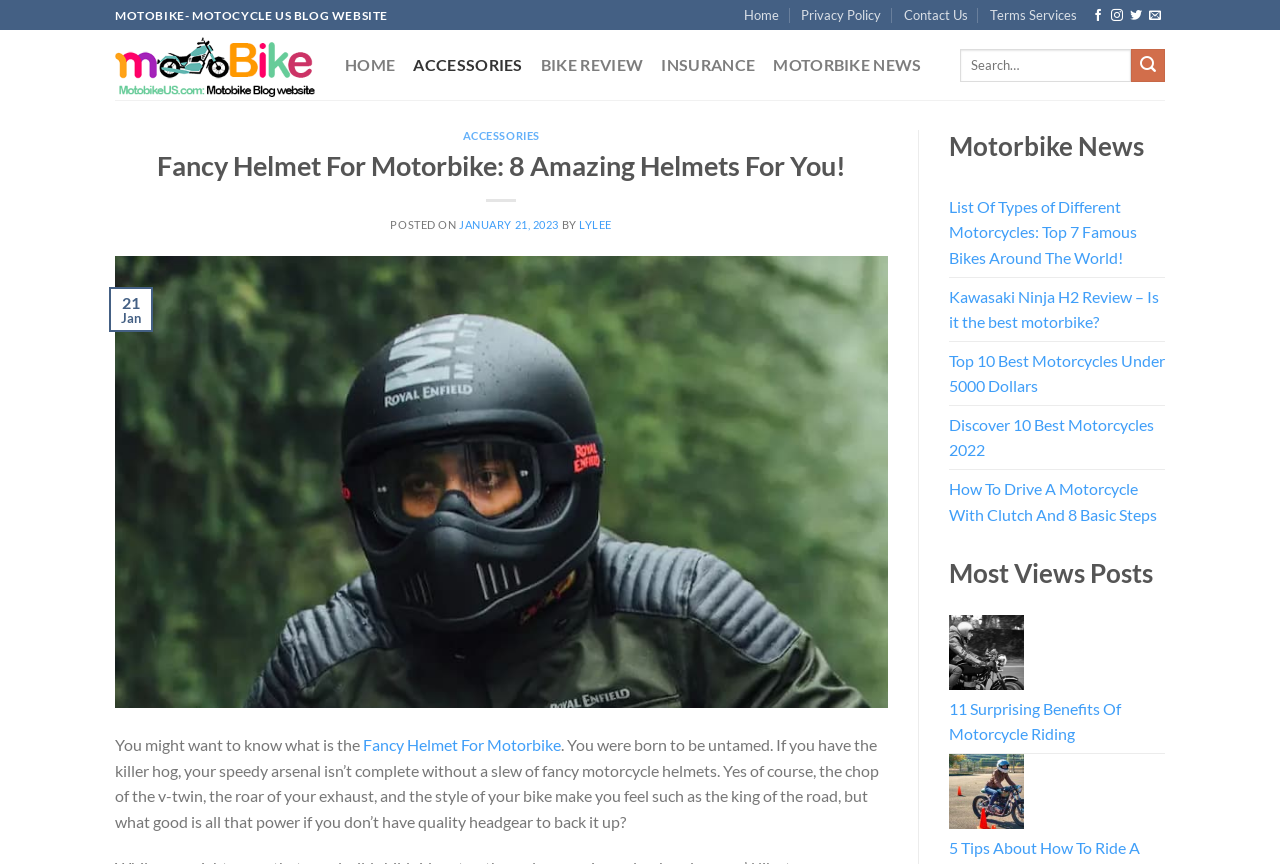Using the image as a reference, answer the following question in as much detail as possible:
What are the categories on the website?

The categories can be found in the top navigation bar of the webpage. They are listed as links, with 'HOME' being the first category, followed by 'ACCESSORIES', 'BIKE REVIEW', 'INSURANCE', and 'MOTORBIKE NEWS'.